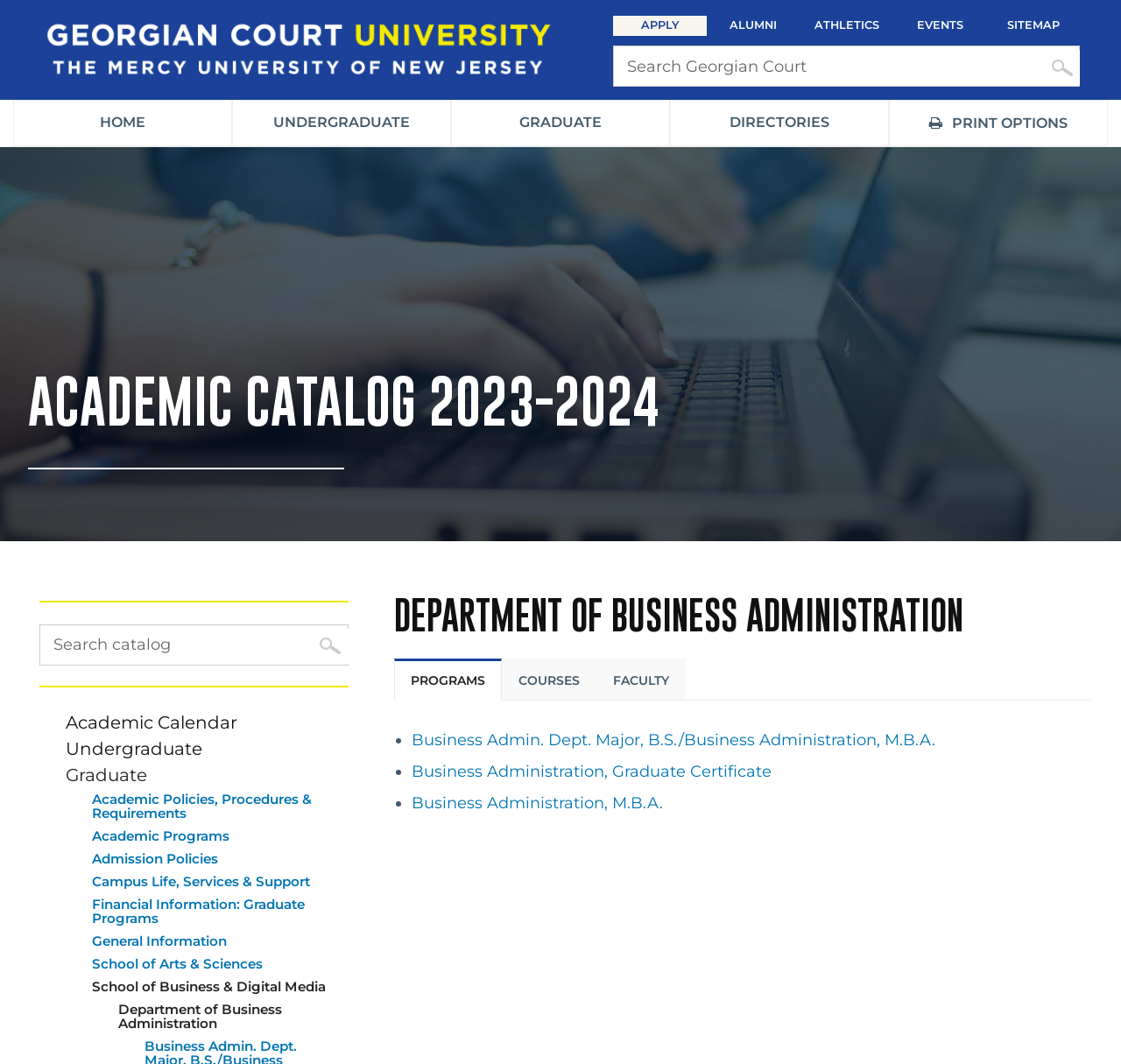Provide an in-depth description of the elements and layout of the webpage.

The webpage is about the Department of Business Administration at Georgian Court University. At the top left, there is a link to the university's homepage, accompanied by a university logo image. Below this, there is a secondary navigation menu with links to various sections, including "APPLY", "ALUMNI", "ATHLETICS", "EVENTS", and "SITEMAP".

To the right of the navigation menu, there is a search bar with a label "Search for:" and a "Search" button. Below this, there is a local navigation menu with links to "HOME", "UNDERGRADUATE", "PROGRAMS A-Z", "COURSES SEARCH", "GENERAL EDUCATION", "GRADUATE", and "DIRECTORIES". There is also a "PRINT OPTIONS" button.

On the left side of the page, there is a link to the "ACADEMIC CATALOG 2023-2024" and a search box for searching the catalog. Below this, there are links to various sections, including "Academic Calendar", "Undergraduate", "Graduate", "Academic Policies, Procedures & Requirements", and several others.

The main content of the page is divided into tabs, with the "PROGRAMS" tab selected by default. The "PROGRAMS" tab contains a list of programs offered by the Department of Business Administration, including "Business Admin. Dept. Major, B.S./Business Administration, M.B.A.", "Business Administration, Graduate Certificate", and "Business Administration, M.B.A.".